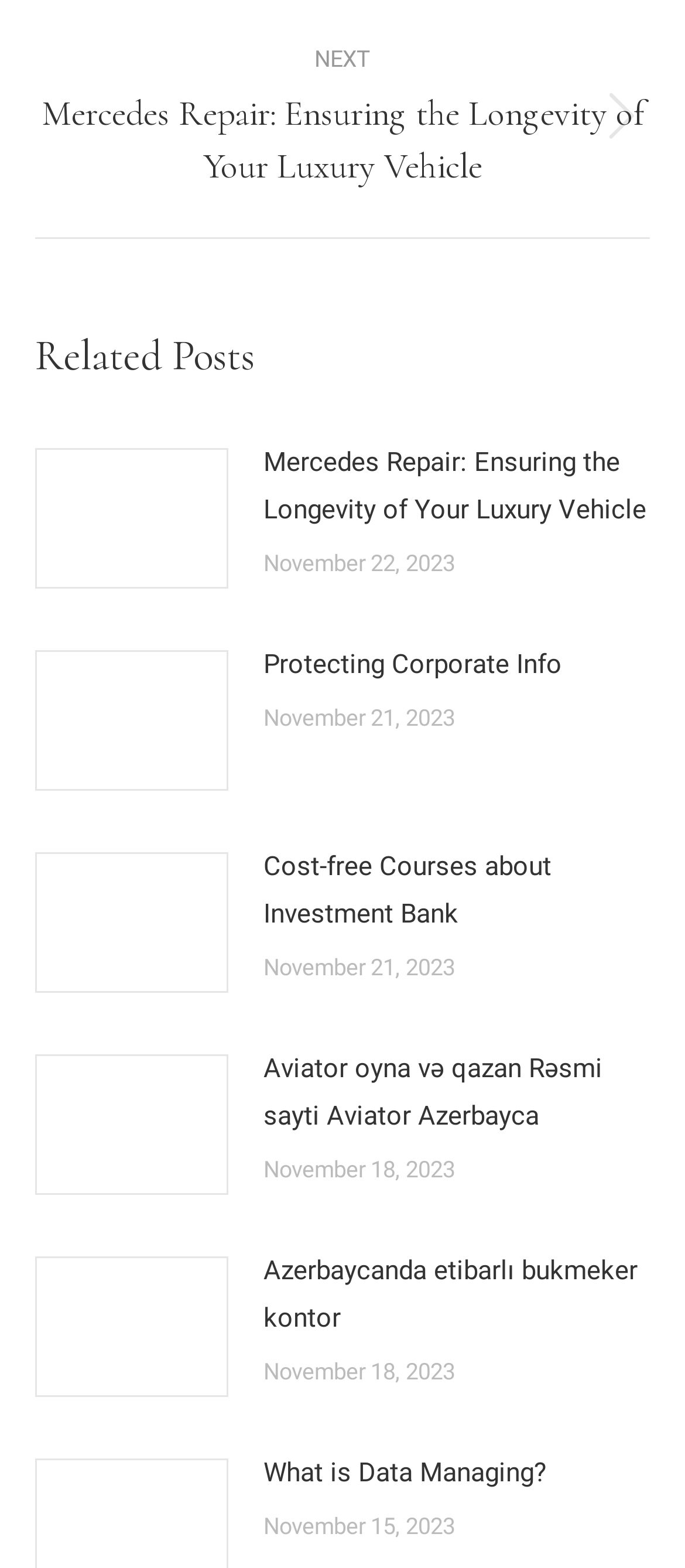Could you highlight the region that needs to be clicked to execute the instruction: "Read article about Mercedes repair"?

[0.385, 0.28, 0.949, 0.341]